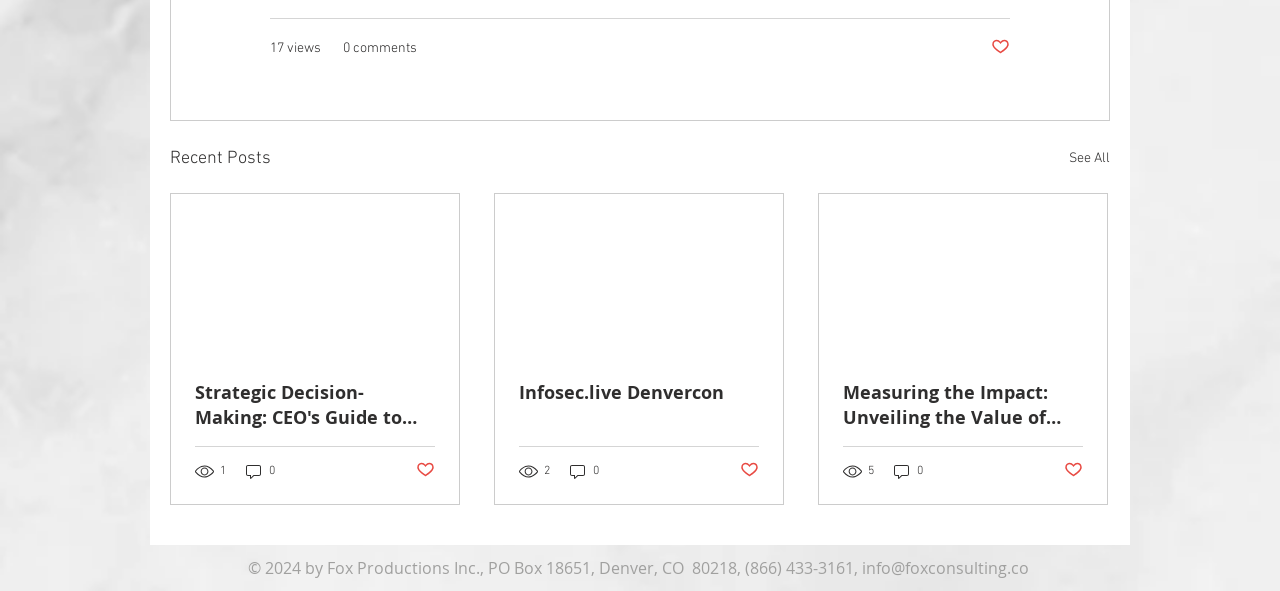Please determine the bounding box coordinates of the clickable area required to carry out the following instruction: "See all recent posts". The coordinates must be four float numbers between 0 and 1, represented as [left, top, right, bottom].

[0.835, 0.244, 0.867, 0.293]